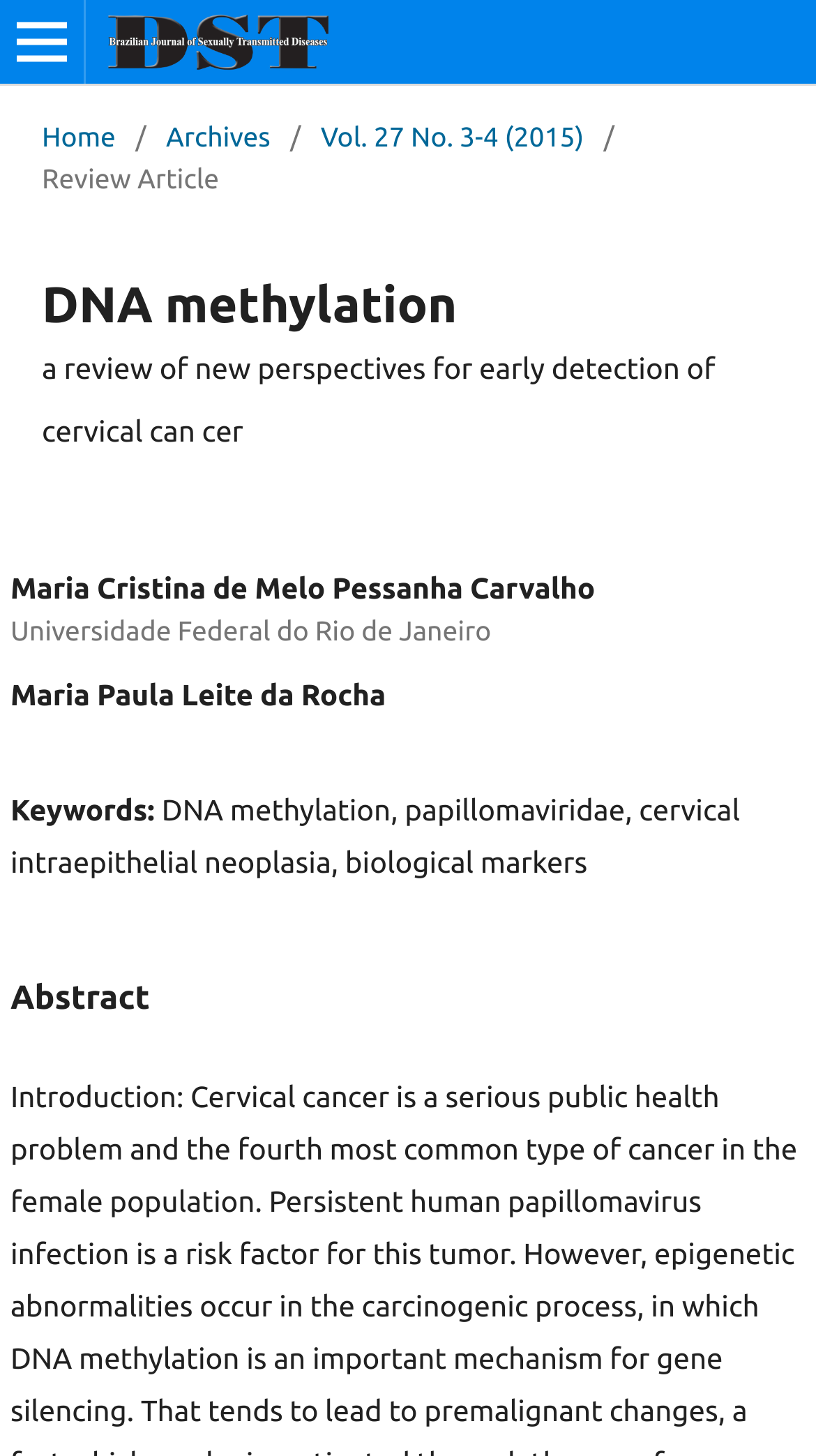Use a single word or phrase to respond to the question:
What is the volume and issue number of the journal?

Vol. 27 No. 3-4 (2015)